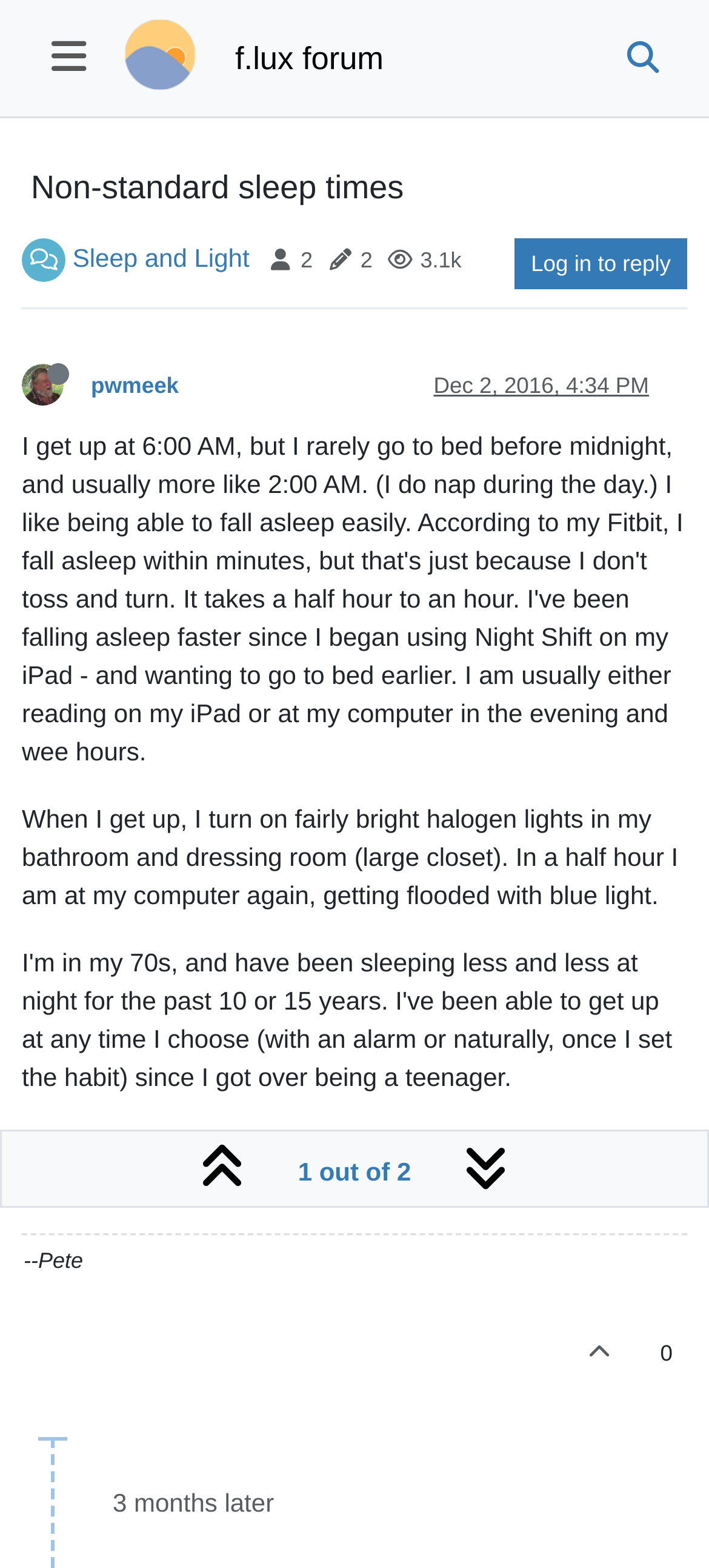Find the bounding box coordinates of the element to click in order to complete this instruction: "Log in to reply". The bounding box coordinates must be four float numbers between 0 and 1, denoted as [left, top, right, bottom].

[0.726, 0.152, 0.969, 0.185]